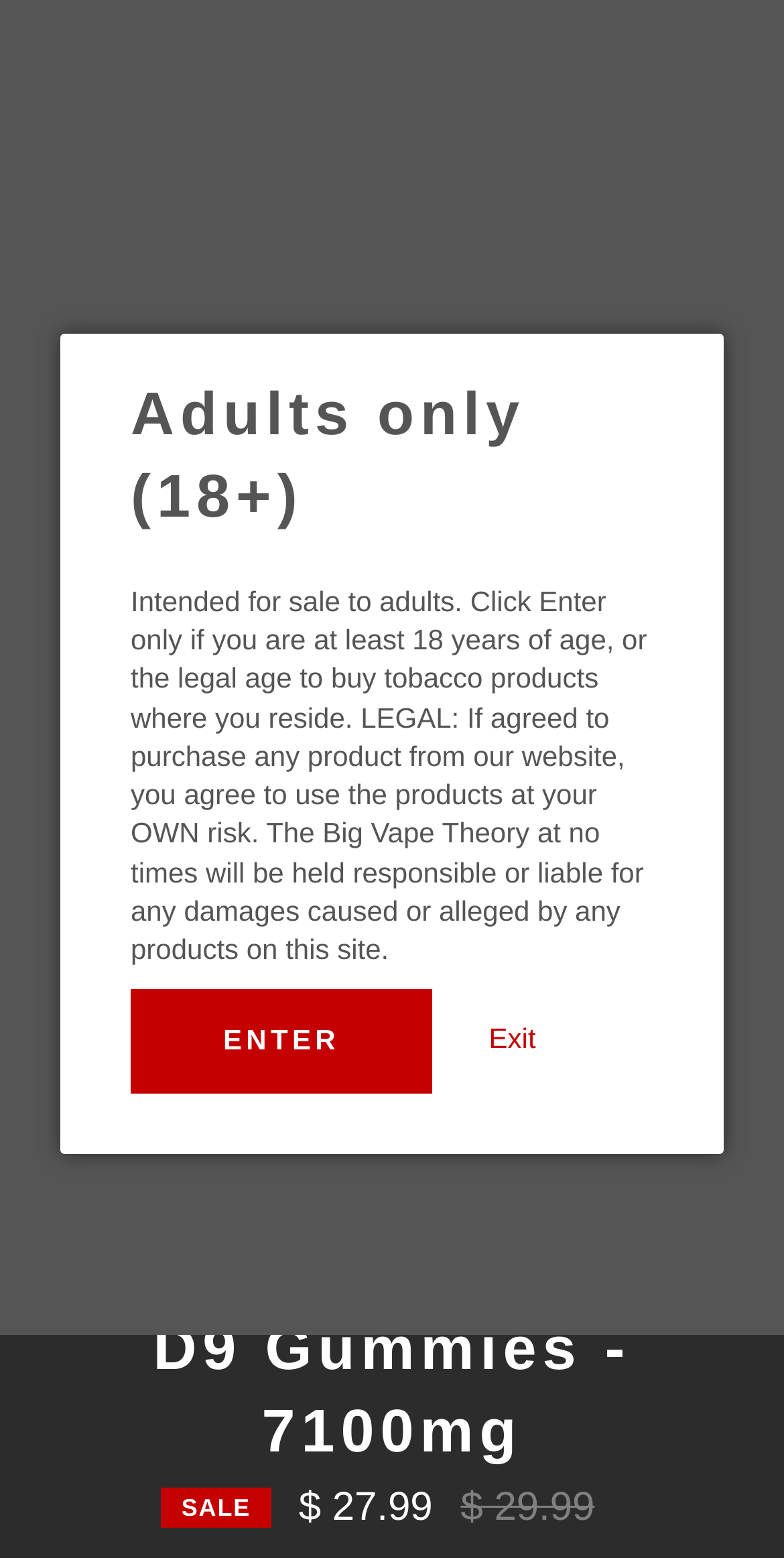Identify the bounding box coordinates for the UI element described by the following text: "Site navigation". Provide the coordinates as four float numbers between 0 and 1, in the format [left, top, right, bottom].

[0.026, 0.013, 0.133, 0.067]